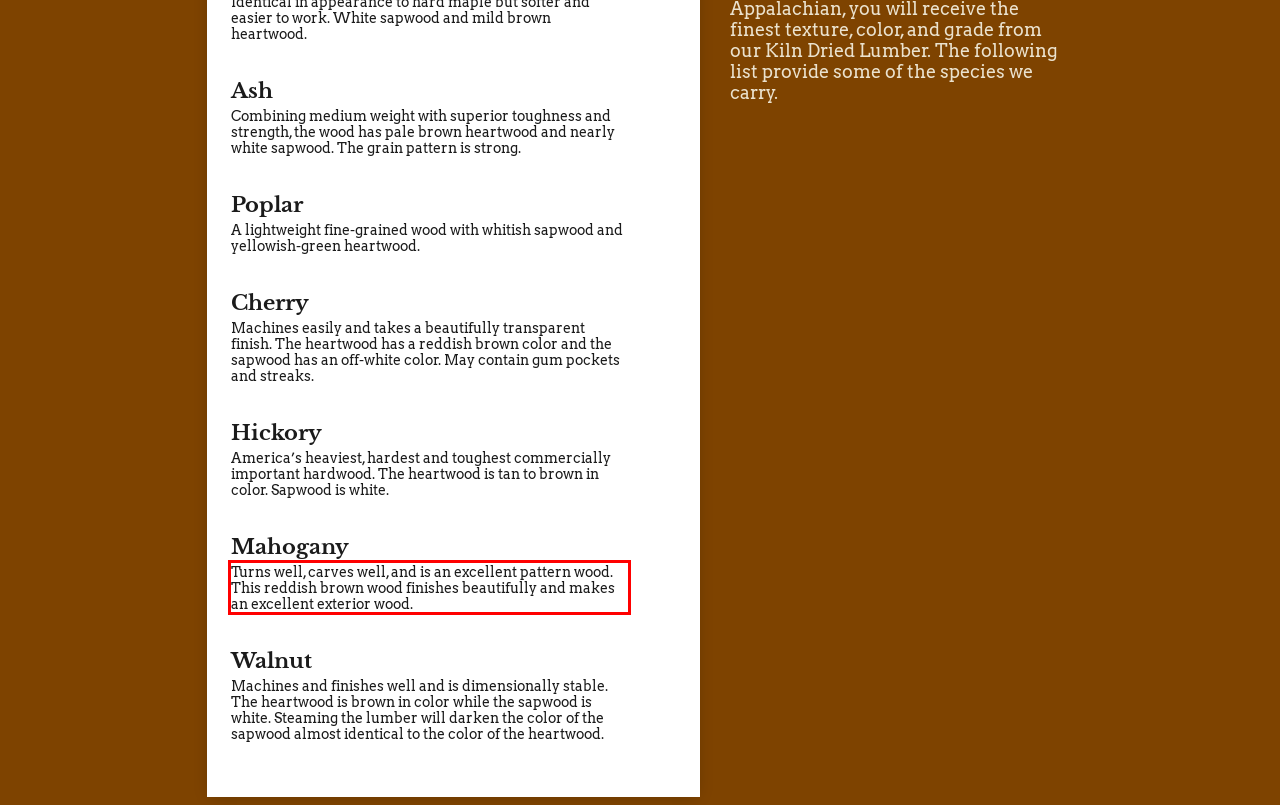Using the provided webpage screenshot, recognize the text content in the area marked by the red bounding box.

Turns well, carves well, and is an excellent pattern wood. This reddish brown wood finishes beautifully and makes an excellent exterior wood.